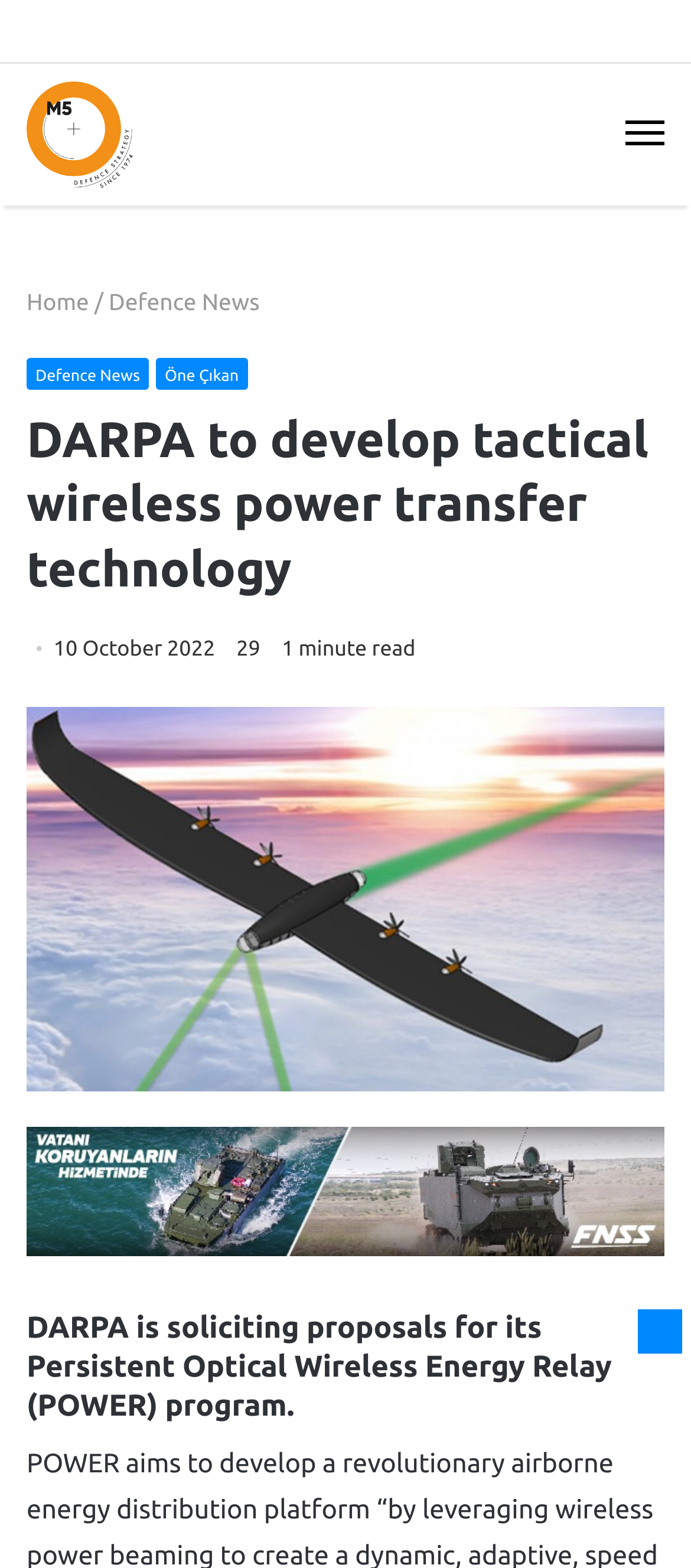Based on the element description: "Back to top button", identify the UI element and provide its bounding box coordinates. Use four float numbers between 0 and 1, [left, top, right, bottom].

[0.923, 0.835, 0.987, 0.863]